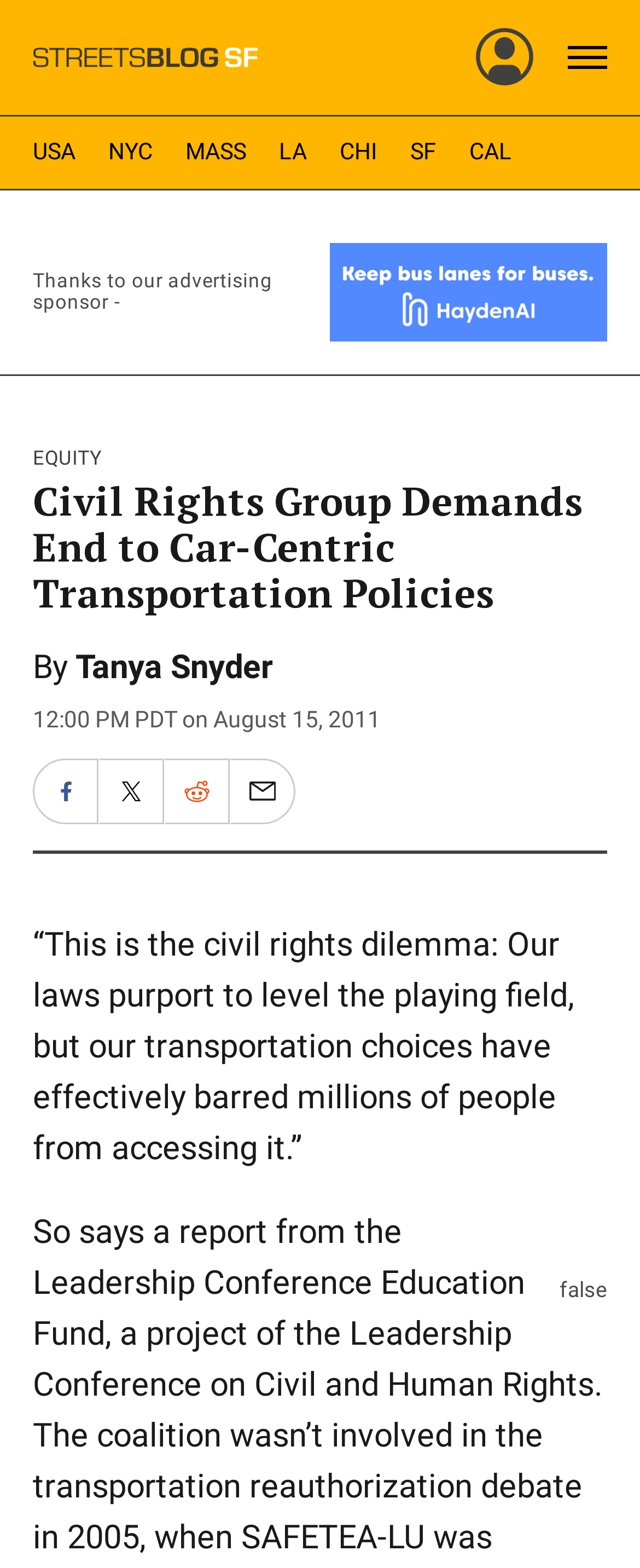Provide an in-depth description of the elements and layout of the webpage.

The webpage is about a civil rights group demanding an end to car-centric transportation policies. At the top left, there is a link to the Streetsblog San Francisco home page, accompanied by an image. On the top right, there is a button to open a menu. Below the top section, there is a navigation bar with links to different locations, including USA, NYC, MASS, LA, CHI, SF, and CAL.

Below the navigation bar, there is a link thanking an advertising sponsor, HaydenAI, with an accompanying image. To the right of this link, there is a heading that reads "Civil Rights Group Demands End to Car-Centric Transportation Policies." Below the heading, there is a byline with the author's name, Tanya Snyder, and a timestamp indicating the article was published on August 15, 2011, at 12:00 PM PDT.

On the left side of the page, there is a block of text that quotes the civil rights dilemma, stating that transportation choices have barred millions of people from accessing the playing field. Below this text, there is a figure with a caption, although the caption text is not provided.

On the bottom left, there are social media links to share the article on Facebook, X (formerly Twitter), Reddit, and Email, each accompanied by an image.